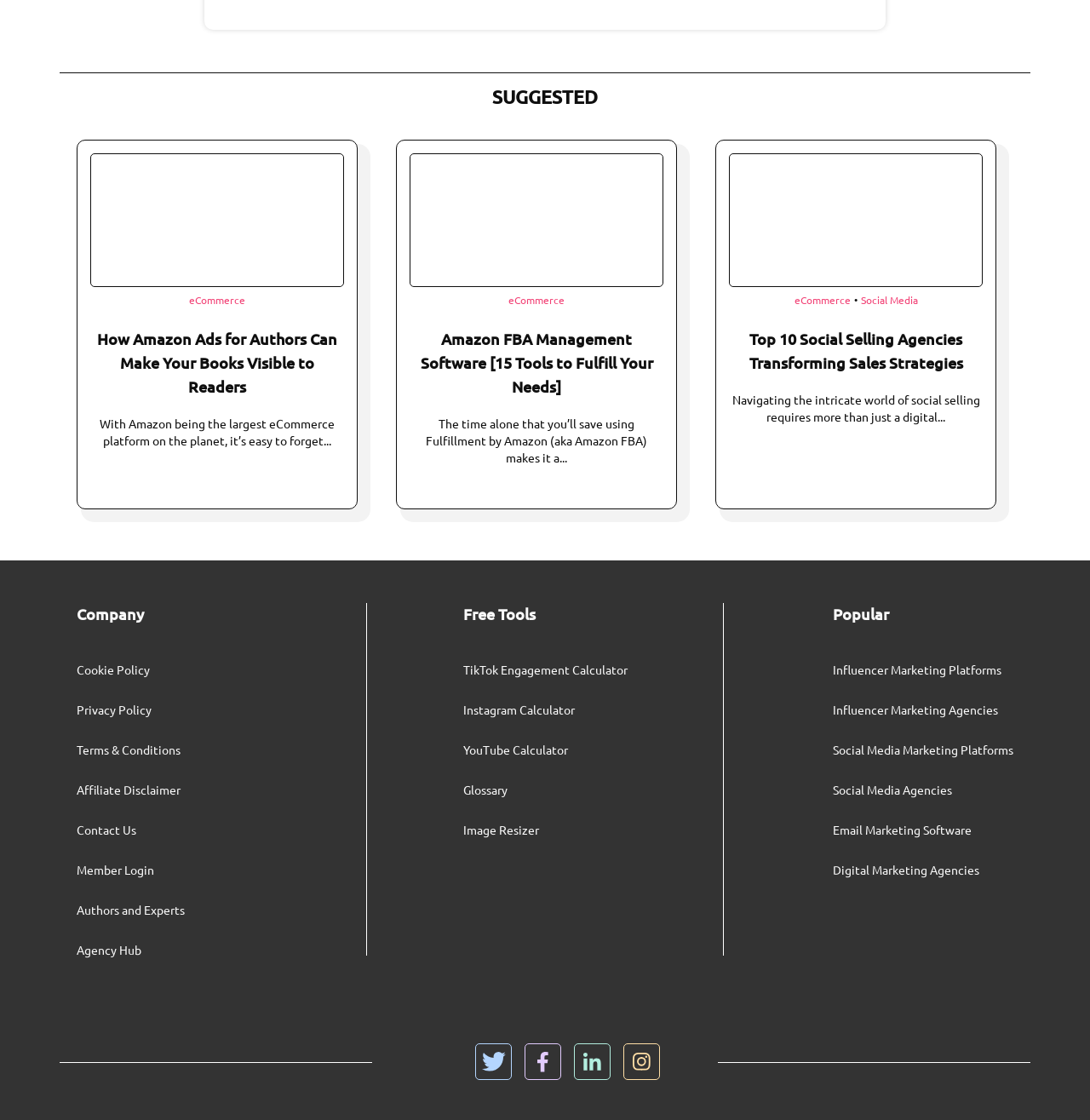What is the topic of the first article?
Please describe in detail the information shown in the image to answer the question.

The first article is about eCommerce, which can be inferred from the link 'eCommerce' and the heading 'How Amazon Ads for Authors Can Make Your Books Visible to Readers'.